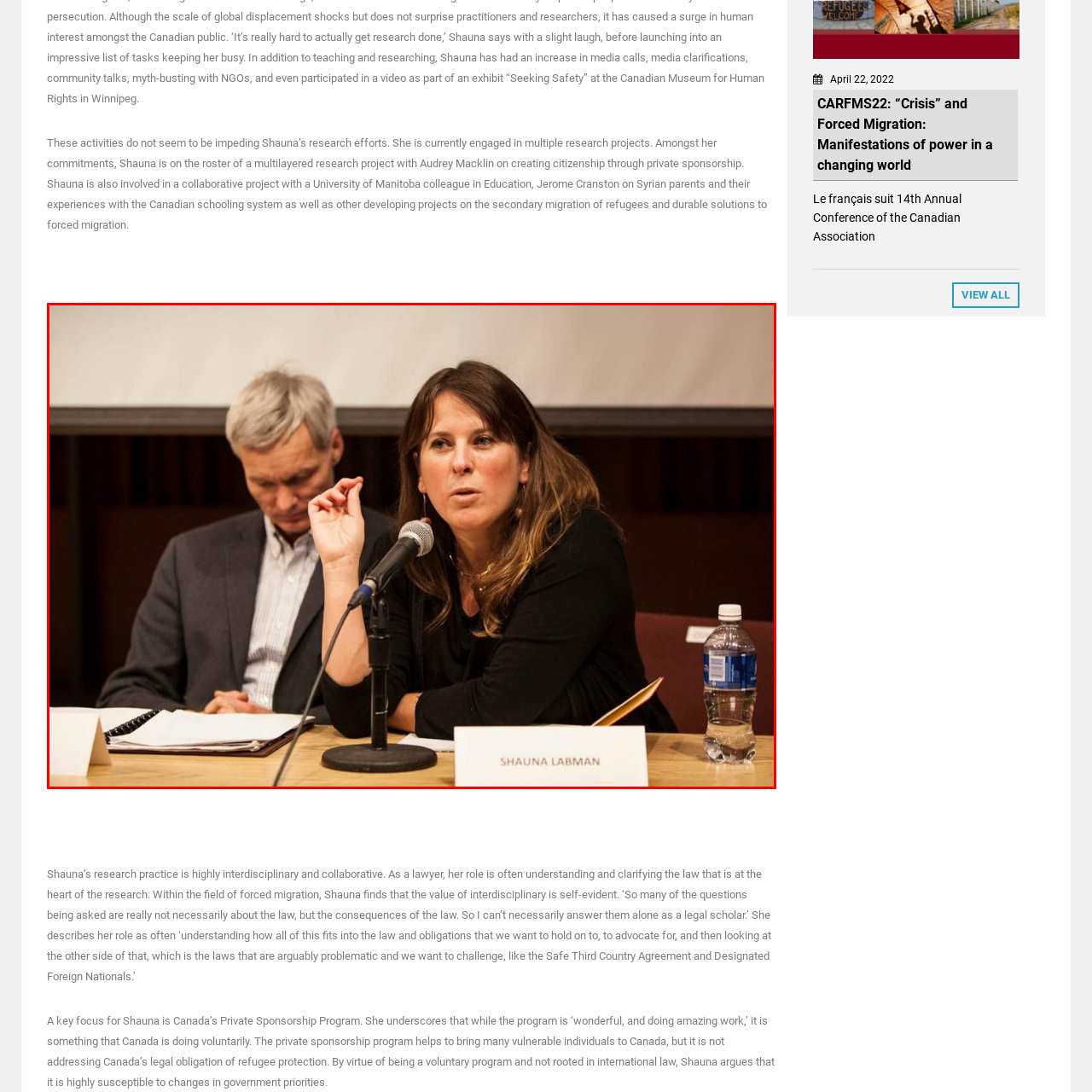Focus on the portion of the image highlighted in red and deliver a detailed explanation for the following question: What is the likely setting of this scene?

The image depicts Shauna Labman seated at a conference table, engaged in a discussion with a colleague, and surrounded by documents and a water bottle. This setup suggests that the scene is taking place during a formal meeting or presentation, likely a conference or panel discussion, where experts share their insights and knowledge on a specific topic.